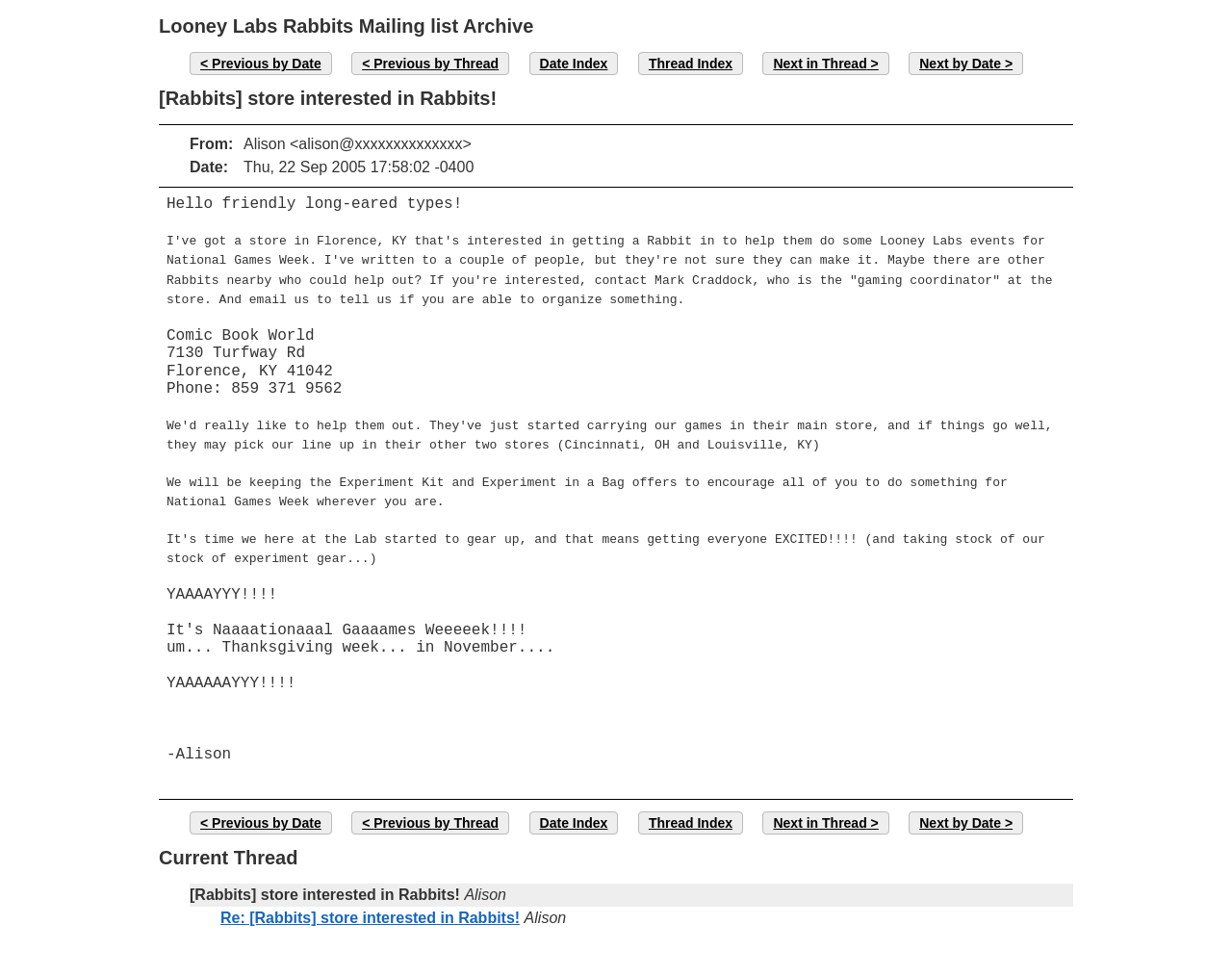Return the bounding box coordinates of the UI element that corresponds to this description: "Thread Index". The coordinates must be given as four float numbers in the range of 0 and 1, [left, top, right, bottom].

[0.518, 0.821, 0.603, 0.845]